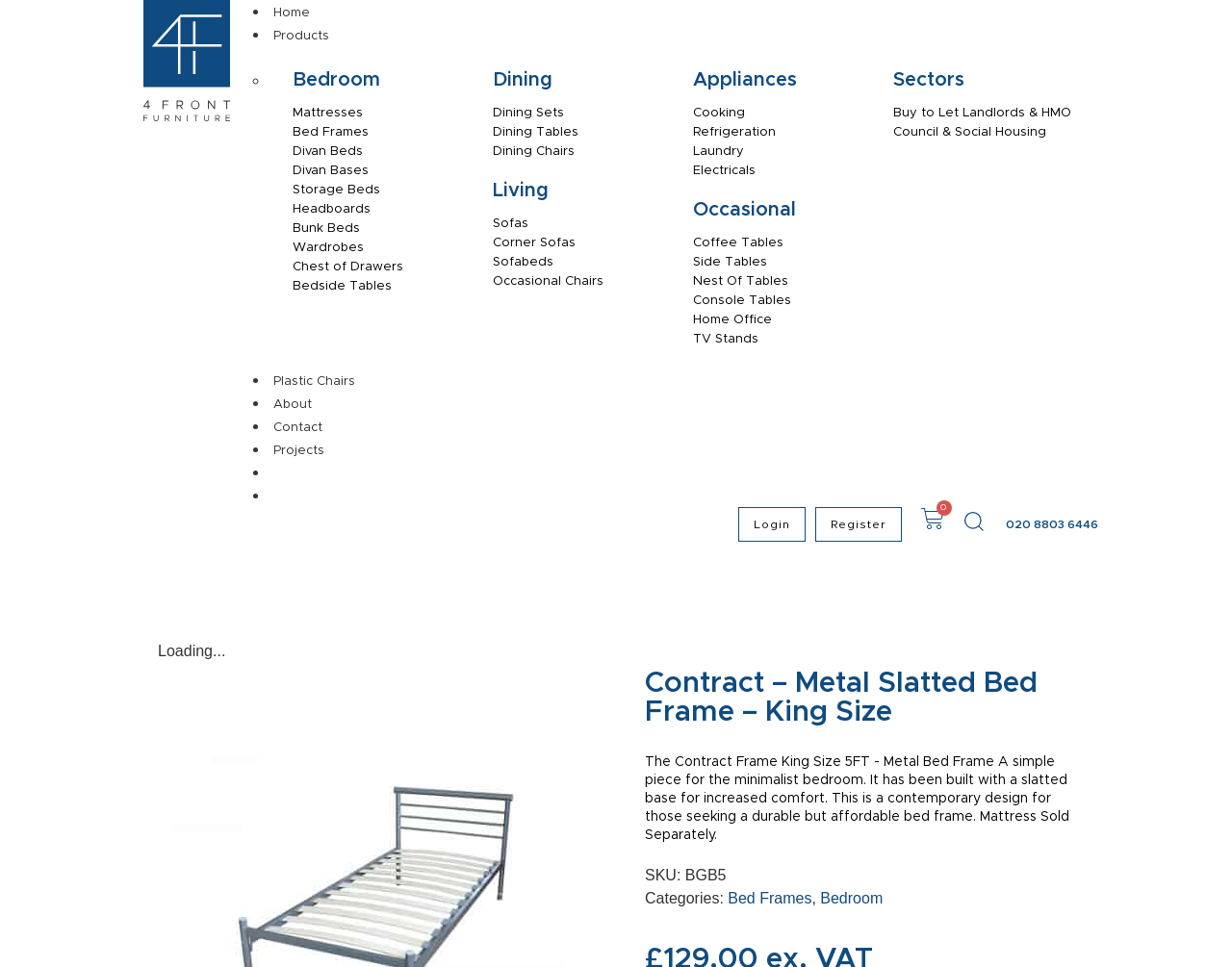Extract the bounding box coordinates for the UI element described by the text: "Electricals". The coordinates should be in the form of [left, top, right, bottom] with values between 0 and 1.

[0.563, 0.17, 0.613, 0.183]